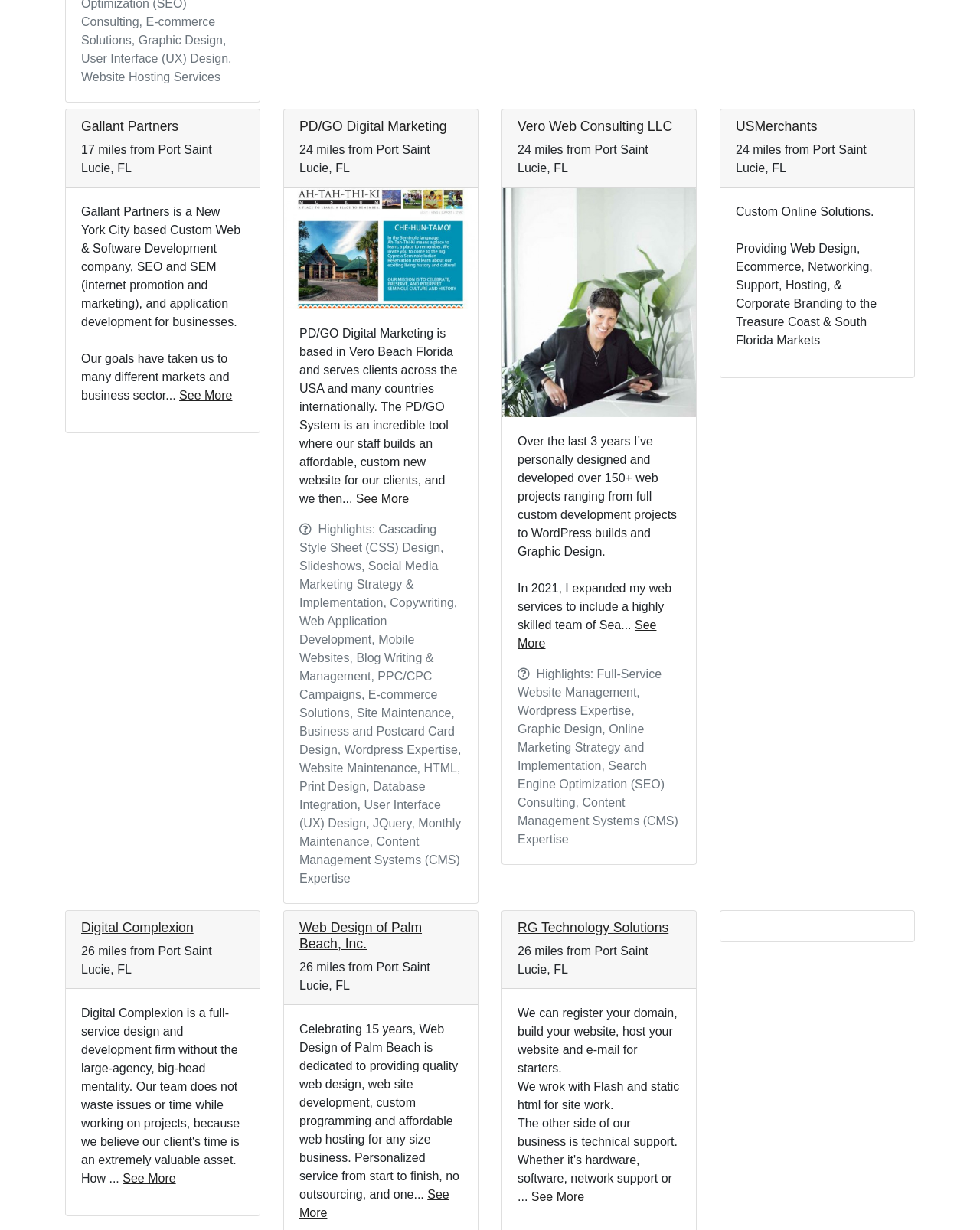Could you specify the bounding box coordinates for the clickable section to complete the following instruction: "See More about Digital Complexion"?

[0.125, 0.953, 0.179, 0.963]